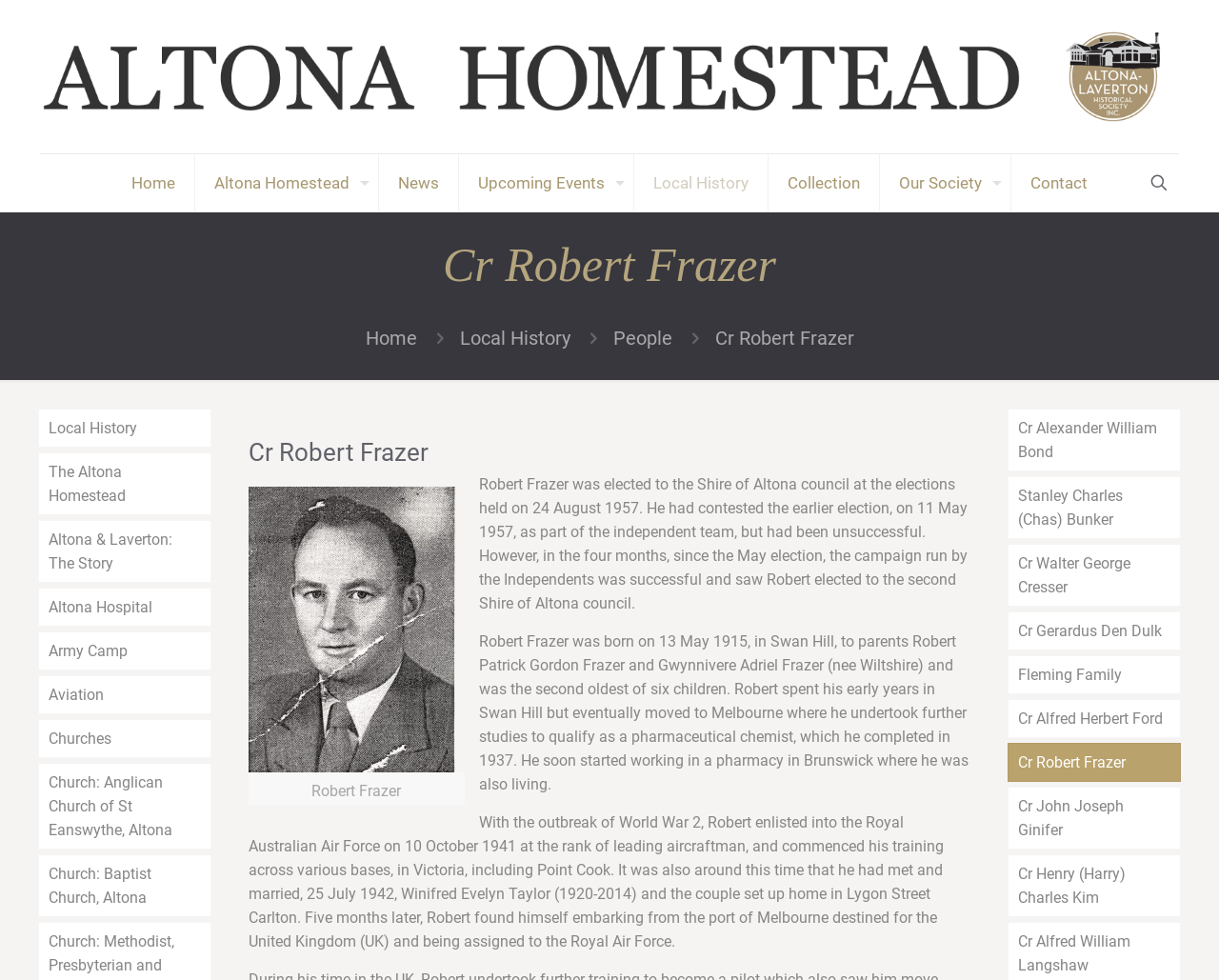Please give a succinct answer to the question in one word or phrase:
What is the name of the historical society associated with this webpage?

Altona Laverton Historical Society